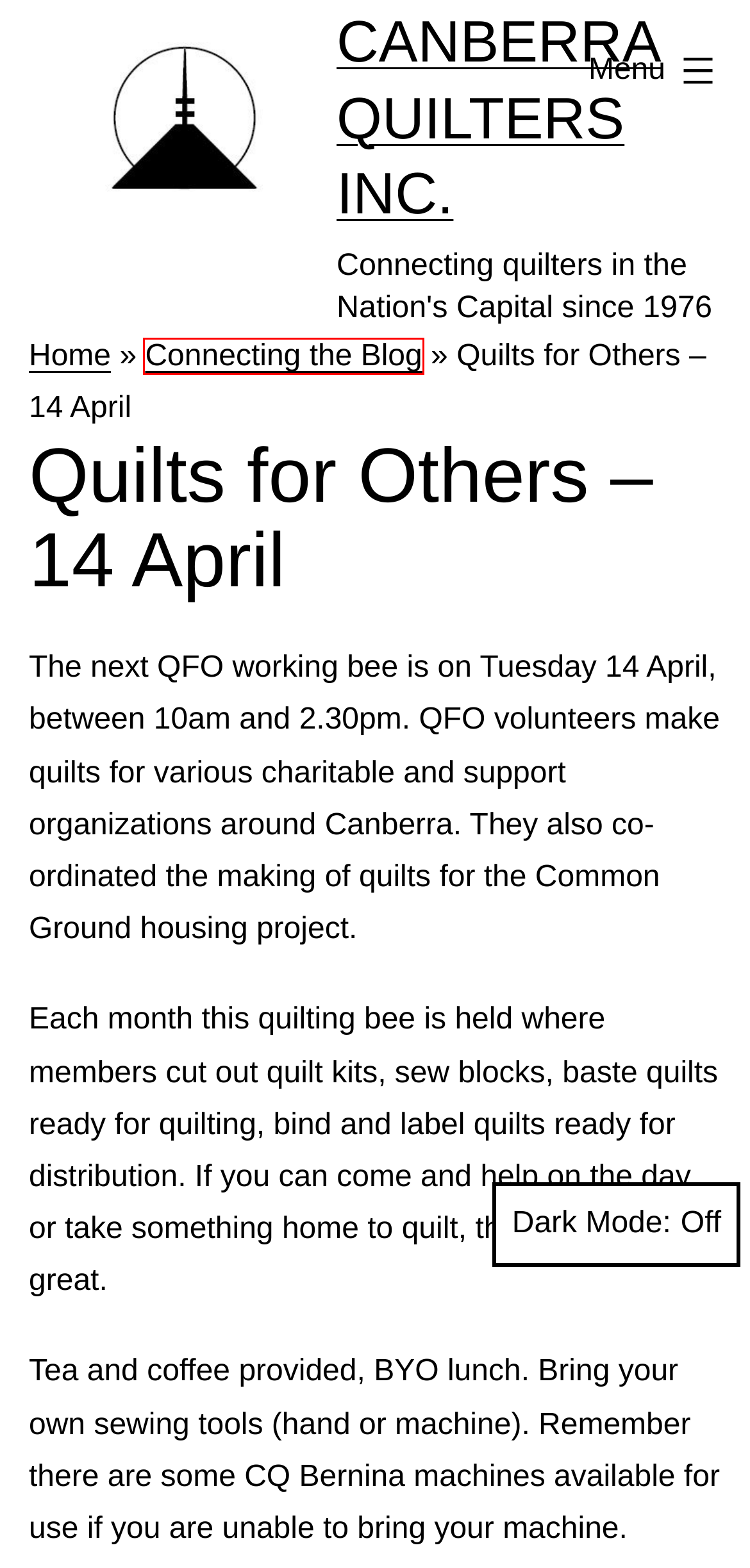You are provided with a screenshot of a webpage where a red rectangle bounding box surrounds an element. Choose the description that best matches the new webpage after clicking the element in the red bounding box. Here are the choices:
A. CQ Sewing machines are back! - Canberra Quilters Inc.
B. Sit and Sew Sessions - Canberra Quilters Inc.
C. Modern Quilt Group - Canberra Quilters Inc.
D. Connecting the Blog - Canberra Quilters Inc.
E. Machine Embroiderers - Canberra Quilters Inc.
F. Quilts for Others - Canberra Quilters Inc.
G. Wonderful Wednesday meeting - 15 April - Canberra Quilters Inc.
H. Welcome to Canberra Quilters Inc. - Canberra Quilters Inc.

D